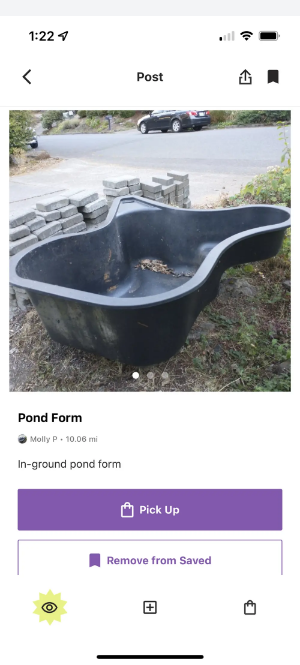Break down the image into a detailed narrative.

In this image, we see an in-ground pond form, presented as a dark plastic structure designed for creating a pond in a garden or landscaping area. The form is irregularly shaped, reminiscent of a natural water body, which could enhance the aesthetic appeal of any outdoor space. Surrounding the pond form are gray cinder blocks, suggesting preparation for installation or construction. 

Just above the pond form, a note indicates the item is posted by "Molly P," and it’s located approximately 10.06 miles away from the viewer. The caption highlights the availability to "Pick Up" this pond form directly, inviting potential users to take advantage of this opportunity to enhance their landscaping projects. The image is part of a larger context featuring giveaways and items available through the Freeya app, emphasizing community sharing and sustainability.